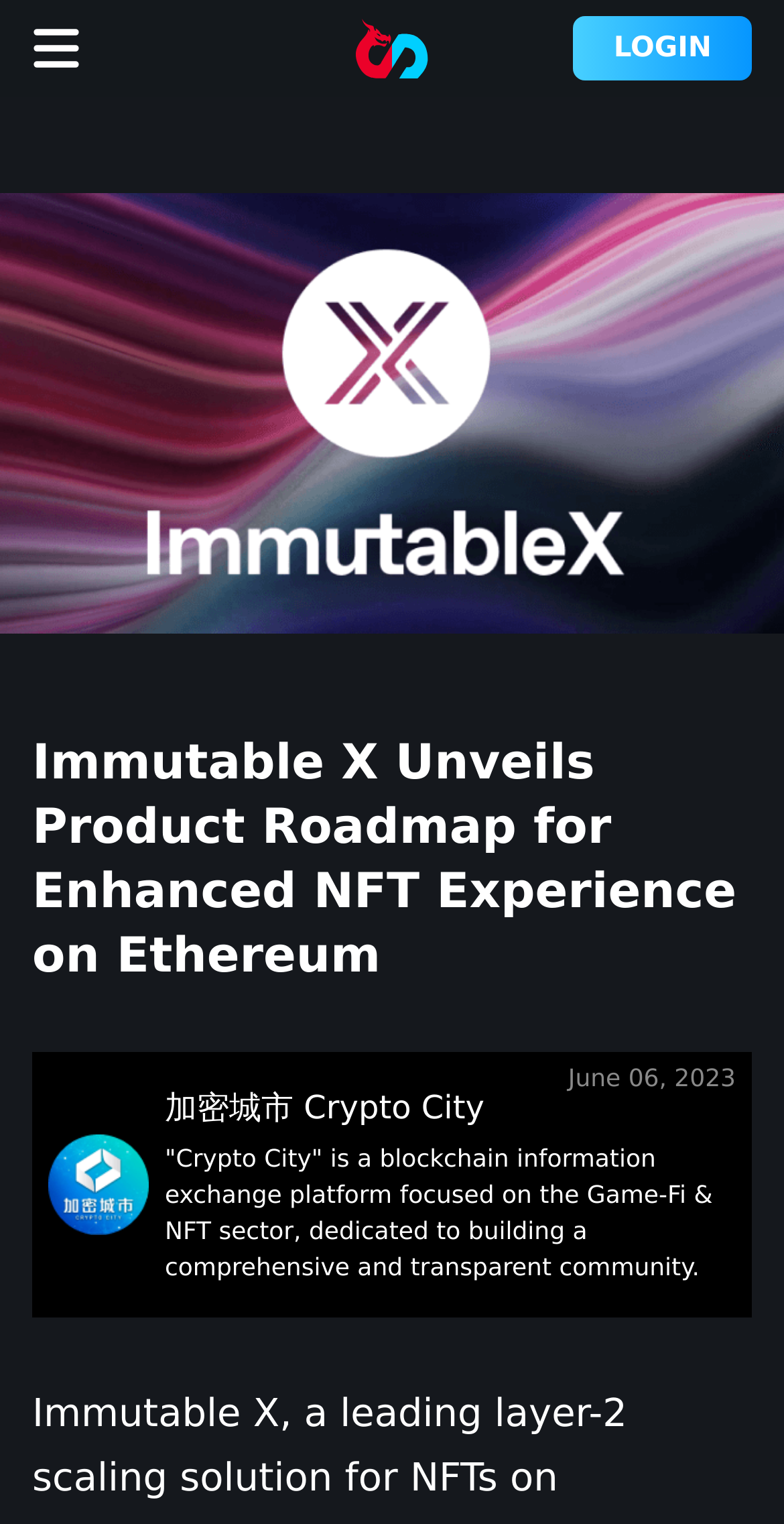What is the date mentioned on the webpage?
Please provide a detailed answer to the question.

I found the answer by looking at the StaticText element with the text 'June 06, 2023' which is located at [0.725, 0.699, 0.938, 0.717]. This text is likely to be a date mentioned on the webpage.